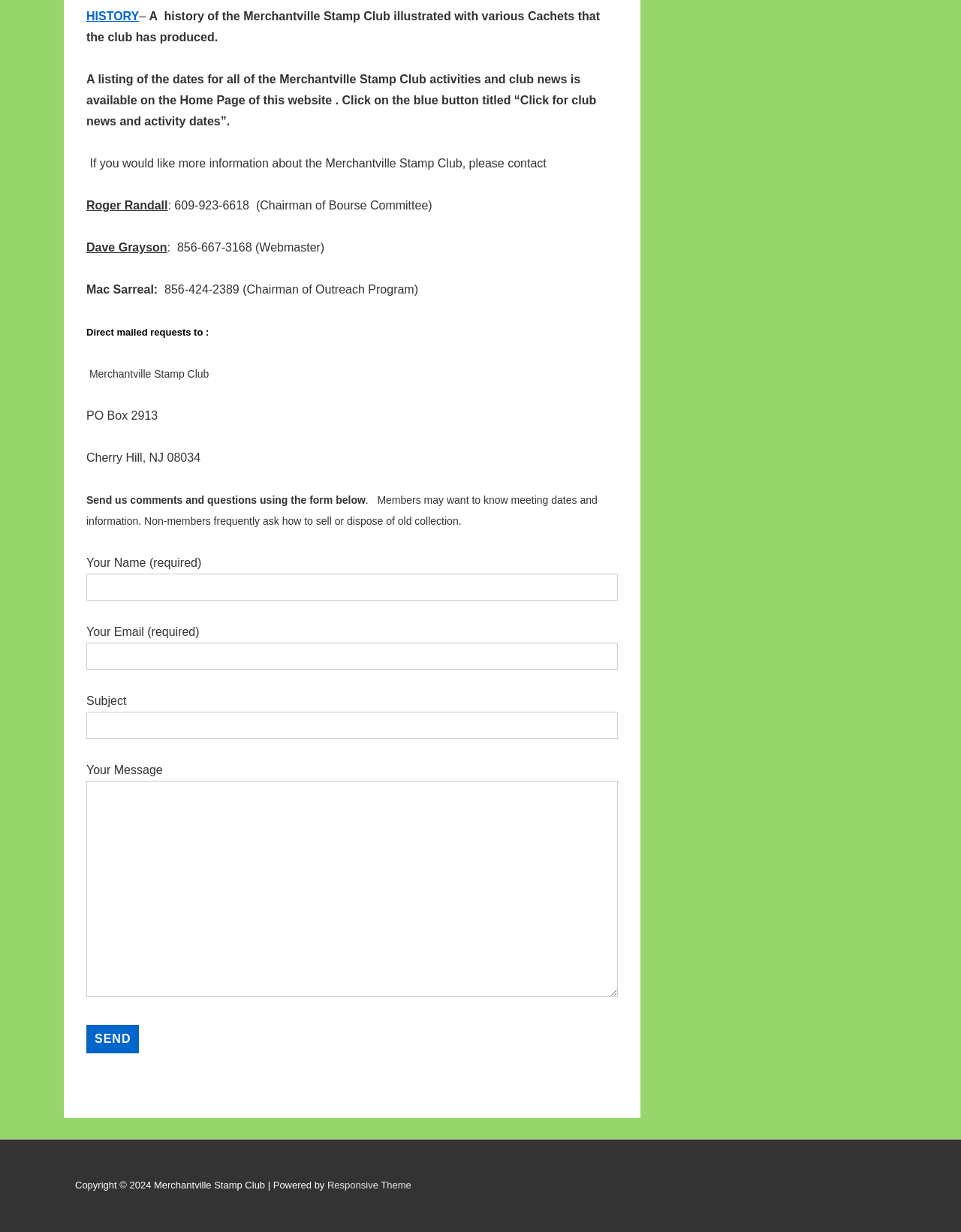Give the bounding box coordinates for the element described as: "Responsive Theme".

[0.341, 0.957, 0.428, 0.967]